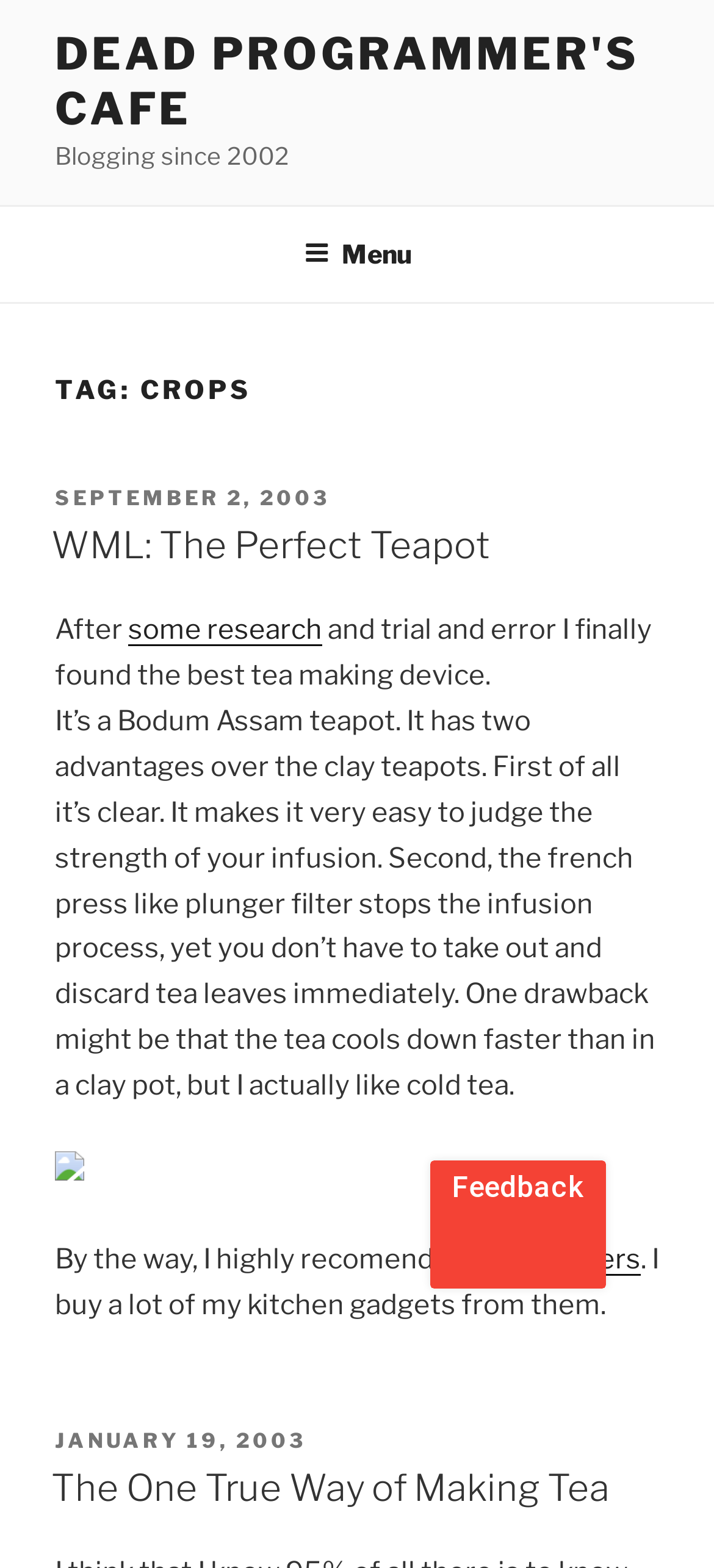Based on the element description: "January 19, 2003October 11, 2008", identify the bounding box coordinates for this UI element. The coordinates must be four float numbers between 0 and 1, listed as [left, top, right, bottom].

[0.077, 0.911, 0.428, 0.927]